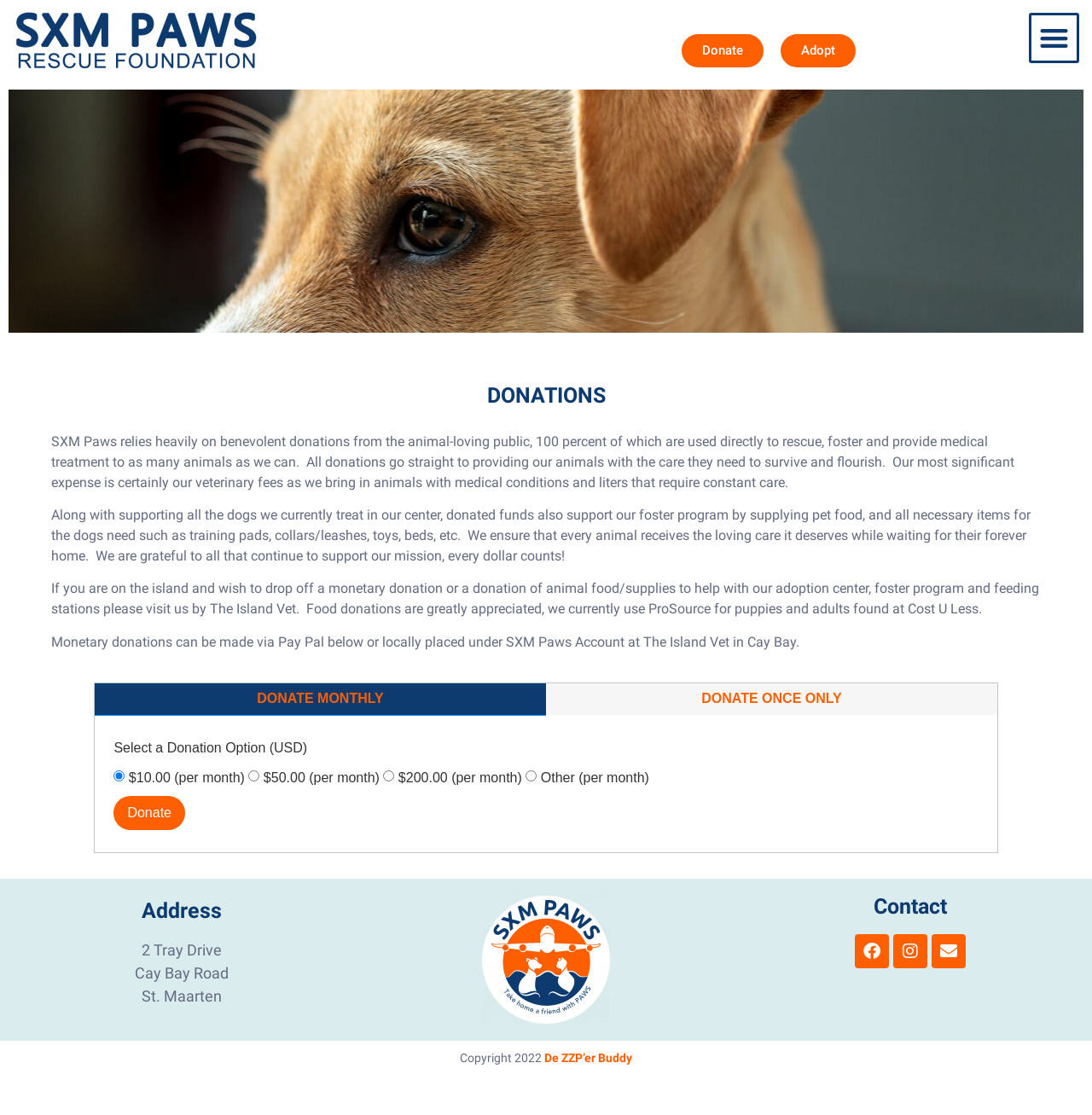Please answer the following question using a single word or phrase: 
What is the default monthly donation amount?

$10.00